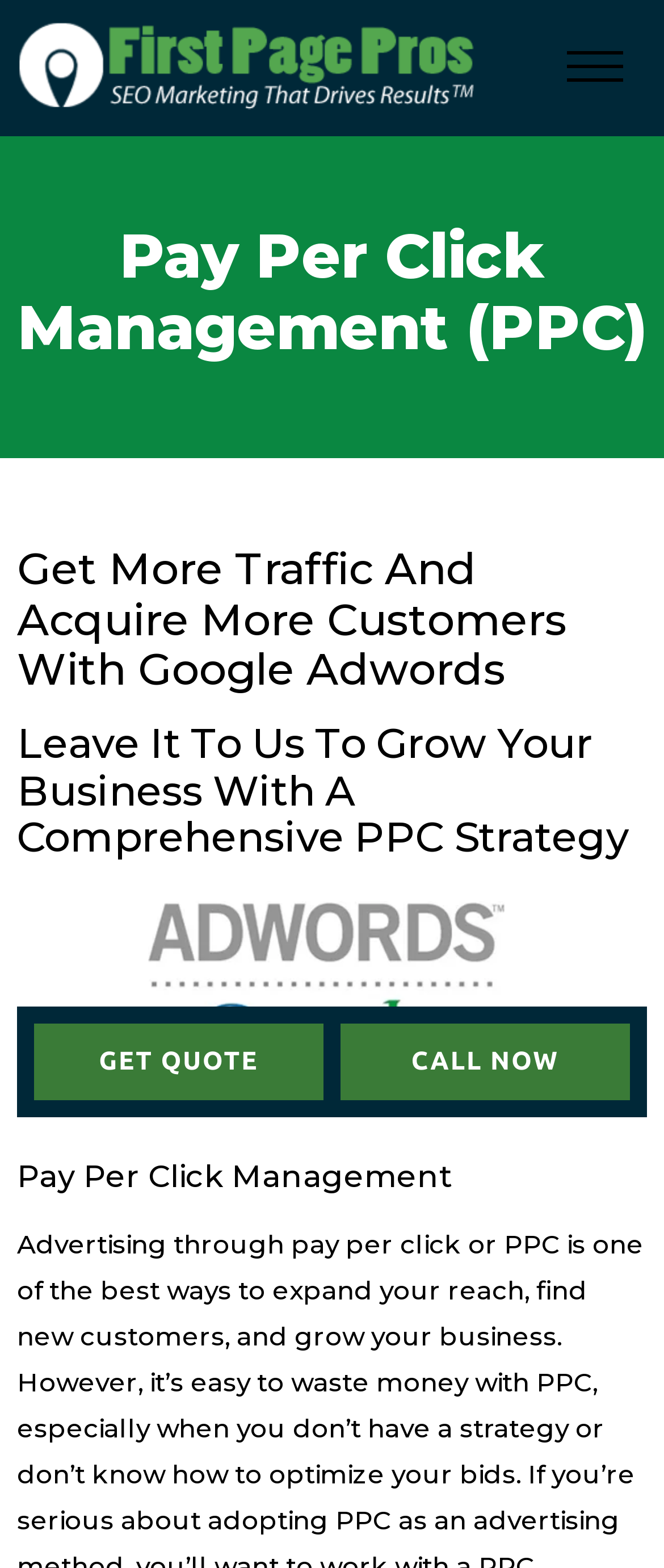How many call-to-action buttons are there?
Use the screenshot to answer the question with a single word or phrase.

2